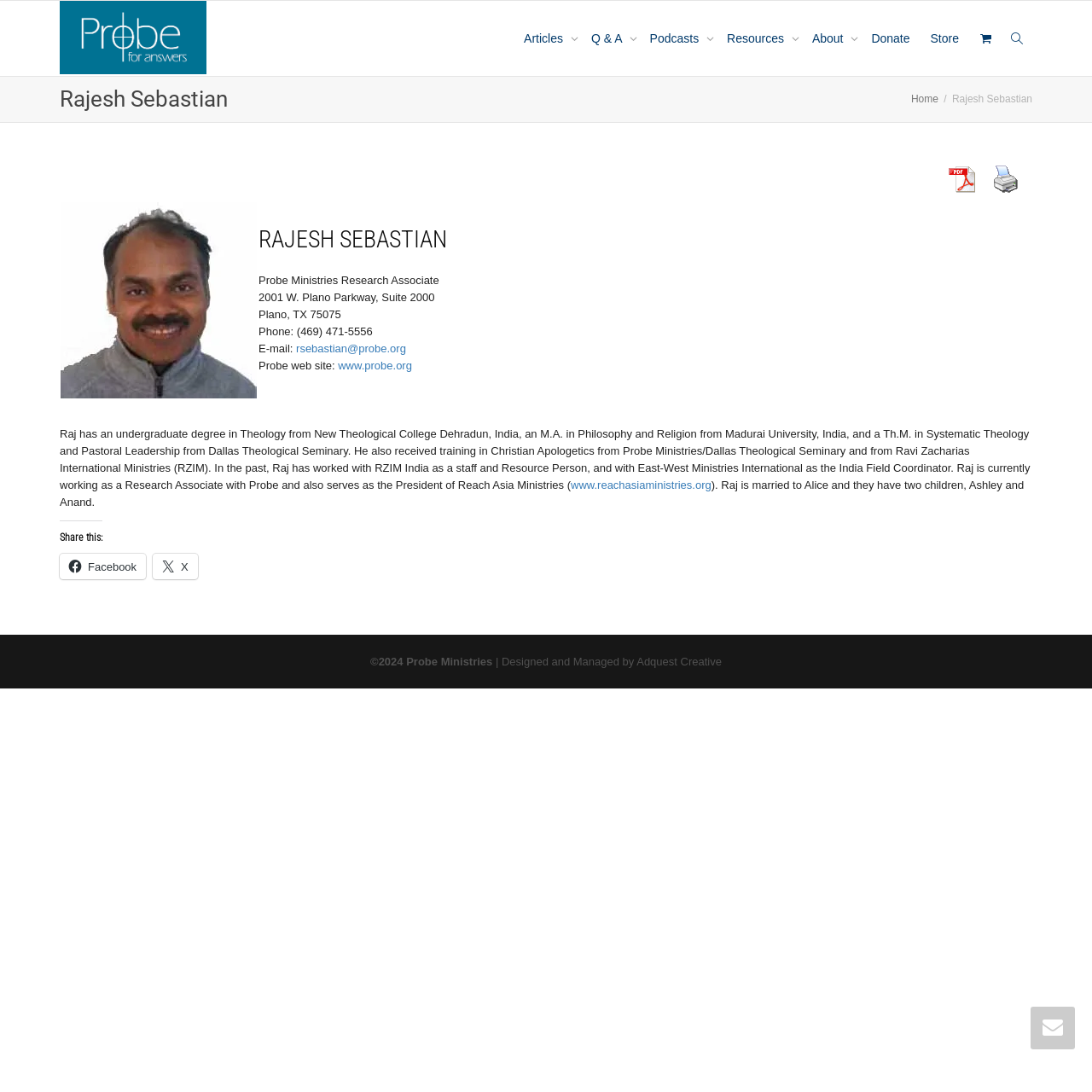What is the year of the copyright mentioned at the bottom of the webpage?
Provide a detailed answer to the question, using the image to inform your response.

The webpage's footer section displays the copyright information, which mentions the year 2024.